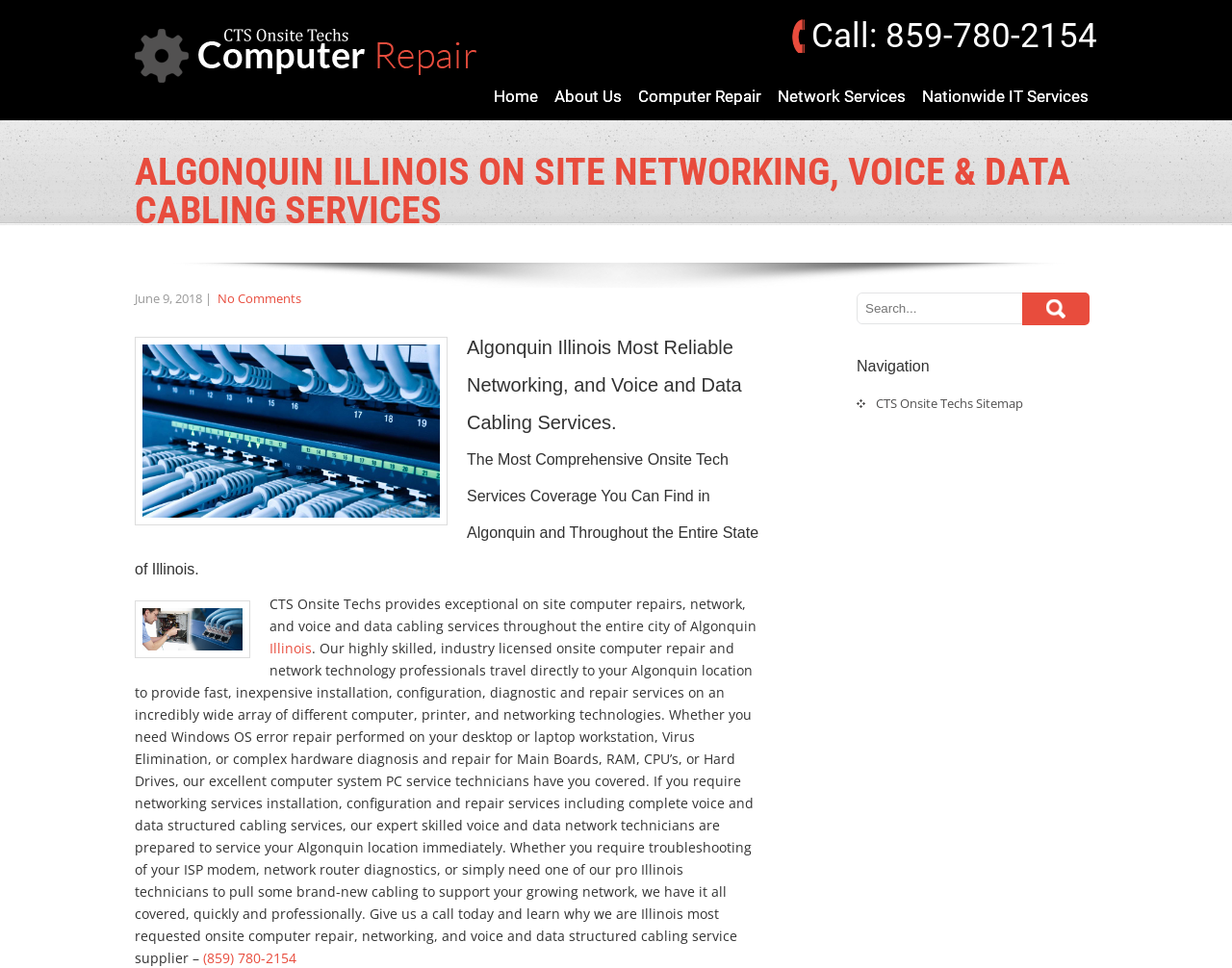What is the location where the services are provided?
Give a detailed response to the question by analyzing the screenshot.

I found the location by looking at the StaticText element with the content 'CTS Onsite Techs provides exceptional on site computer repairs, network, and voice and data cabling services throughout the entire city of Algonquin' and also at the link element with the content 'Illinois'.